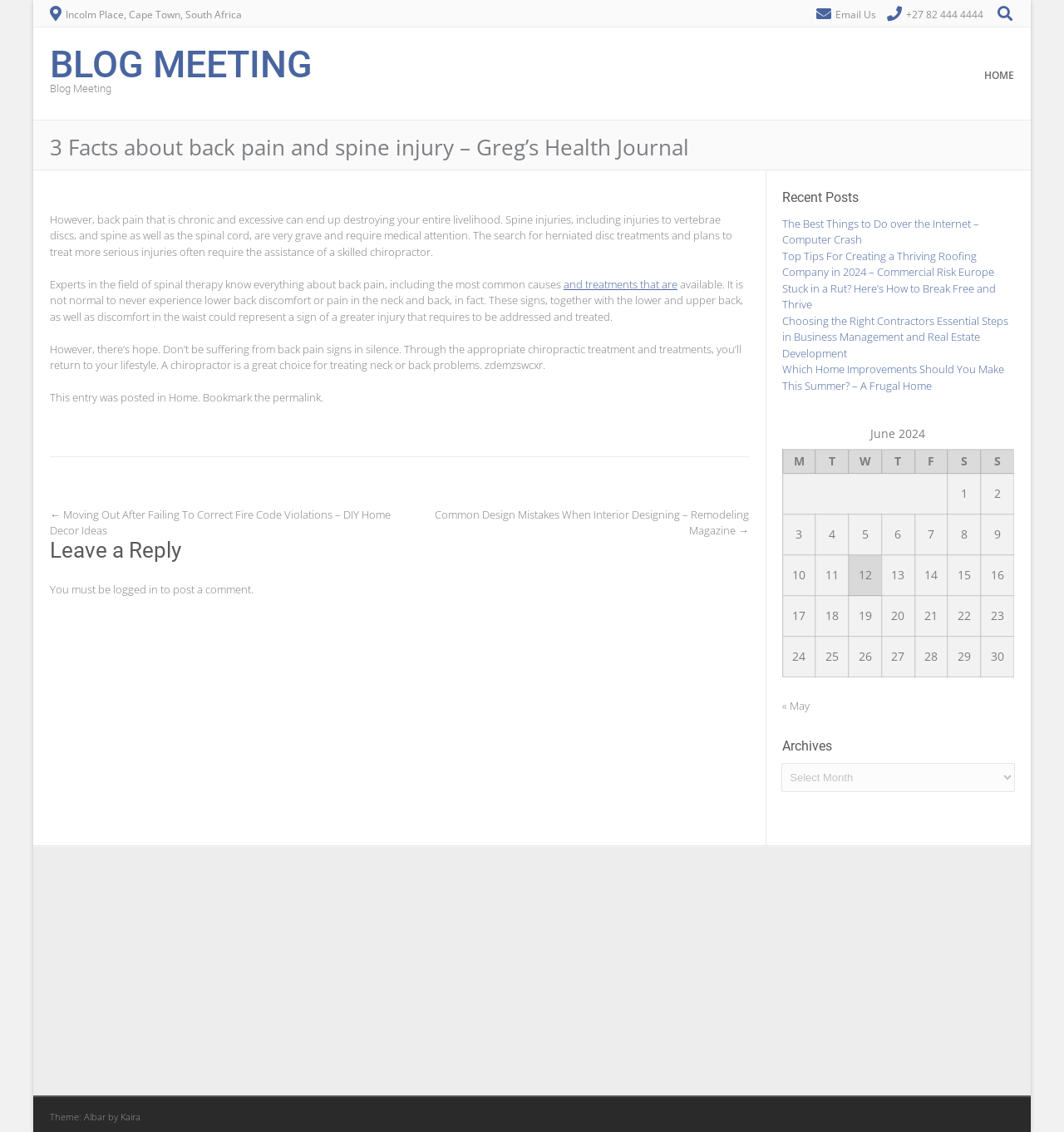Identify the bounding box coordinates of the part that should be clicked to carry out this instruction: "Search for something".

[0.653, 0.068, 0.95, 0.096]